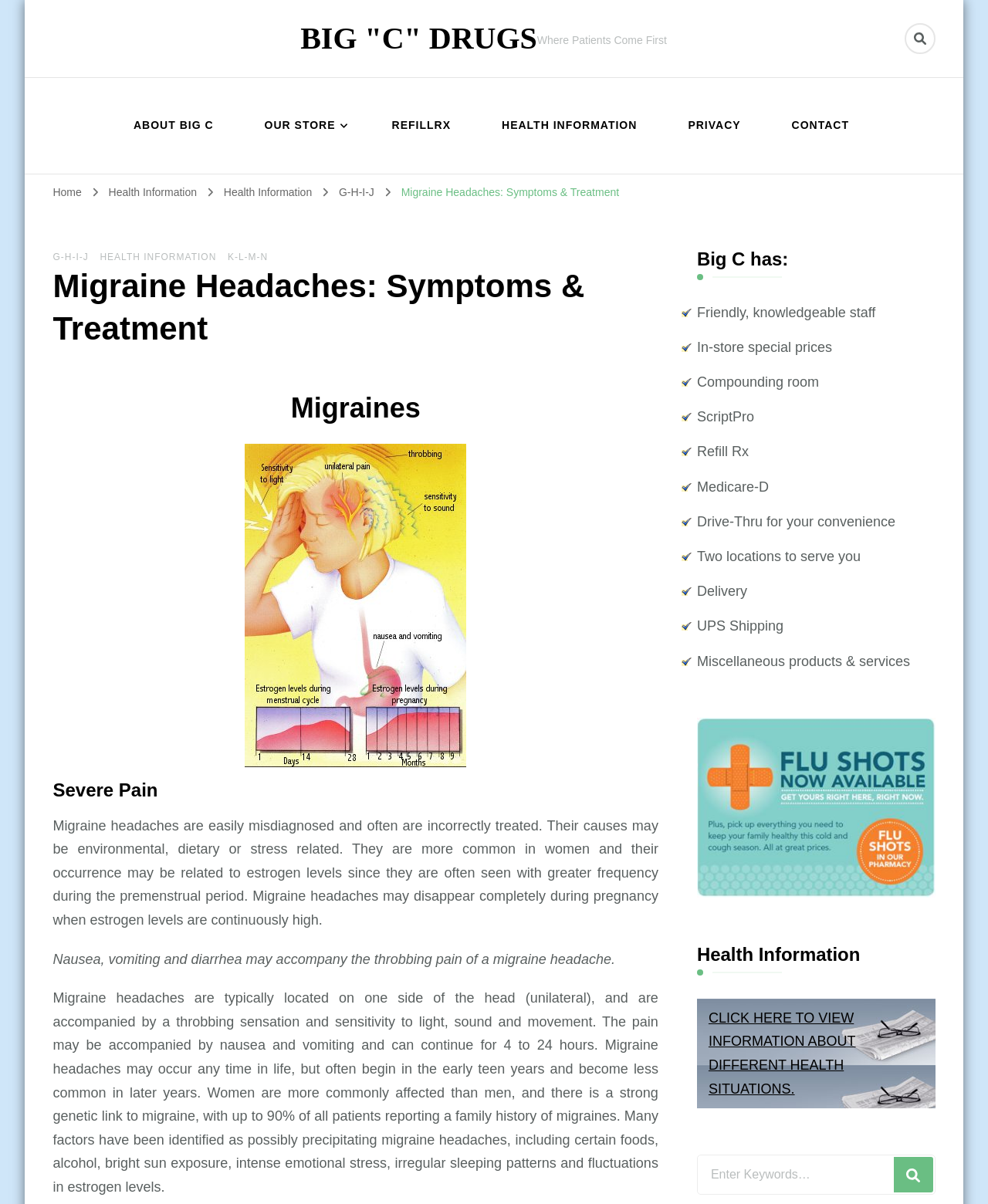Use a single word or phrase to respond to the question:
What is the purpose of the 'Search' button?

To search for health information